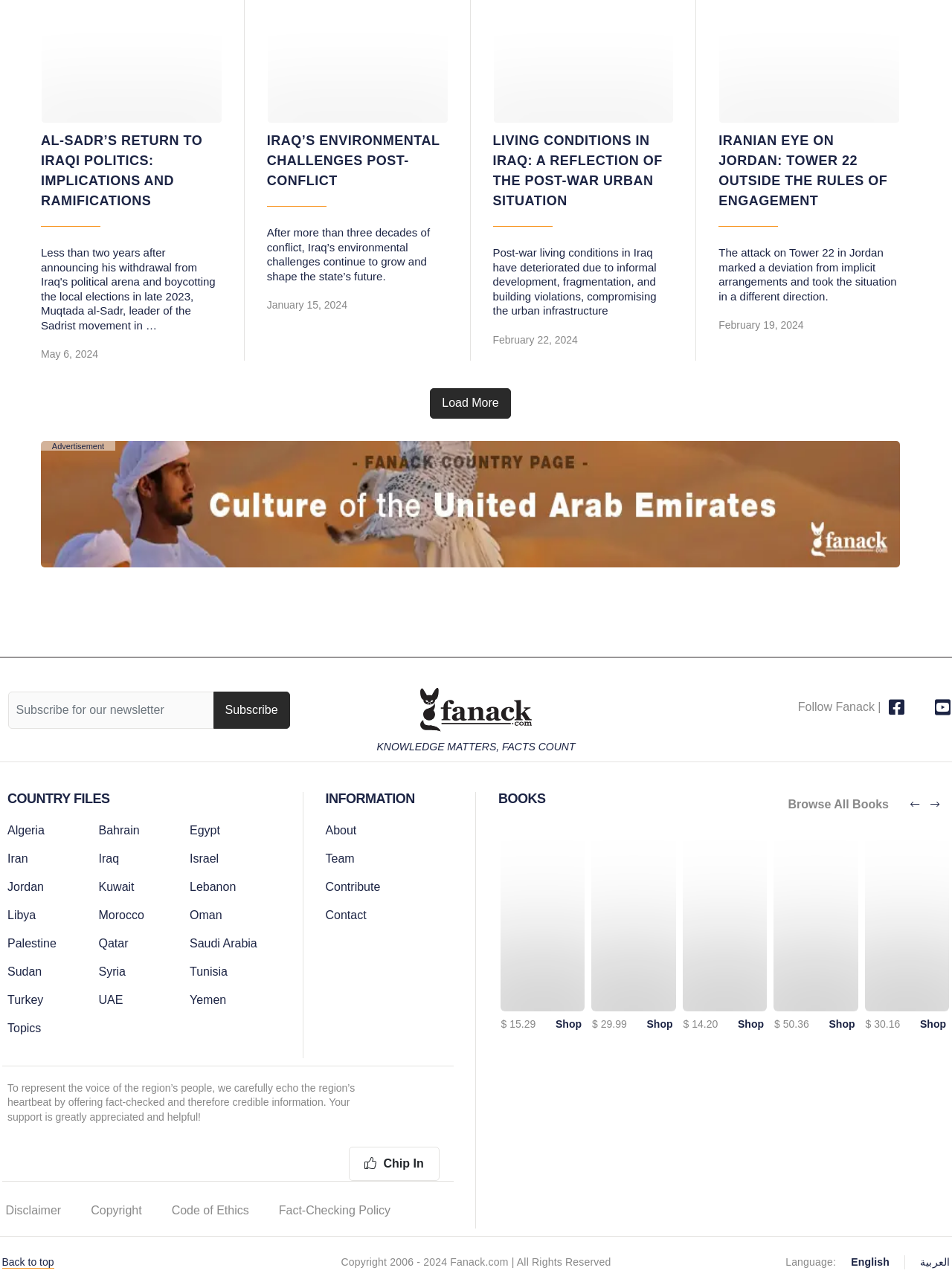Find the bounding box coordinates for the UI element that matches this description: "Disclaimer".

[0.002, 0.932, 0.068, 0.951]